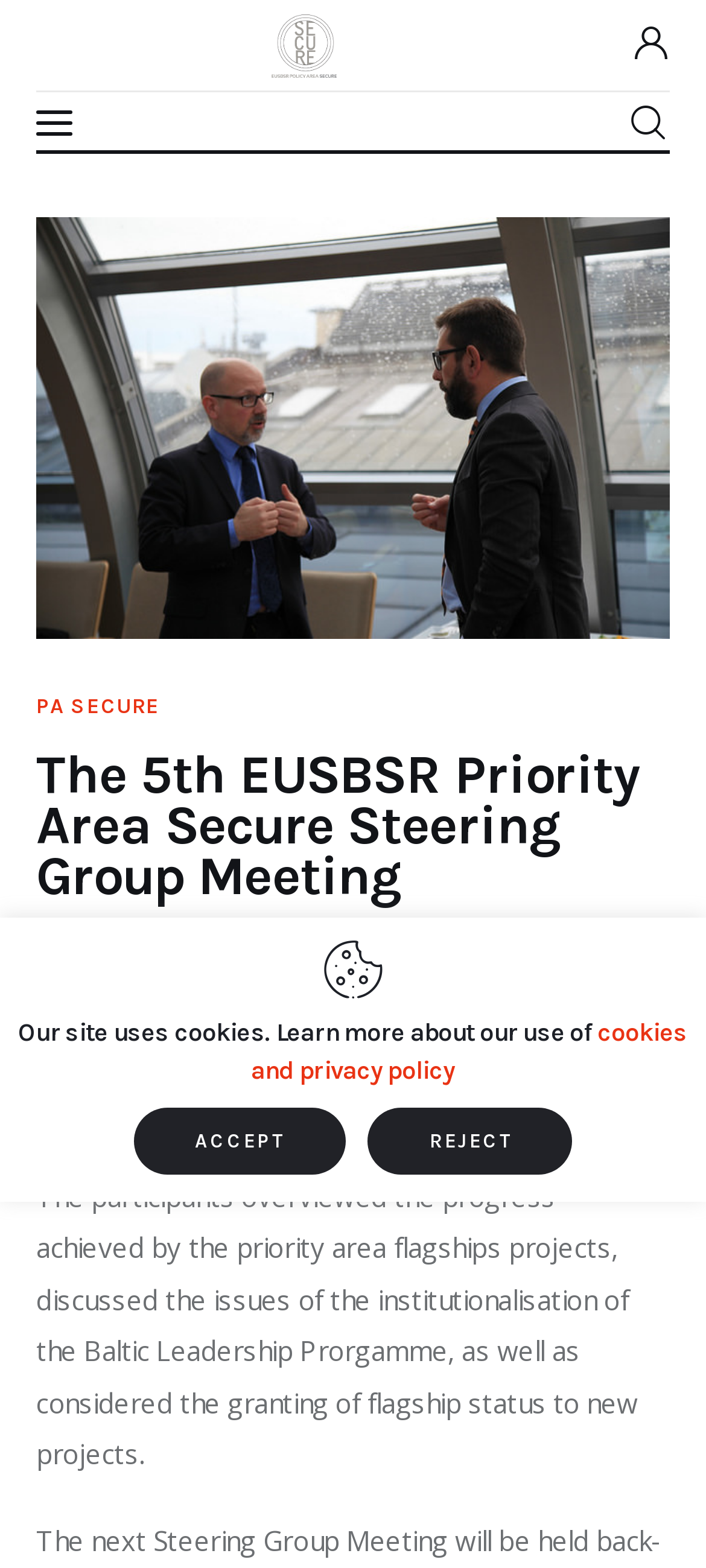Please provide the bounding box coordinate of the region that matches the element description: cookies and privacy policy. Coordinates should be in the format (top-left x, top-left y, bottom-right x, bottom-right y) and all values should be between 0 and 1.

[0.355, 0.649, 0.974, 0.693]